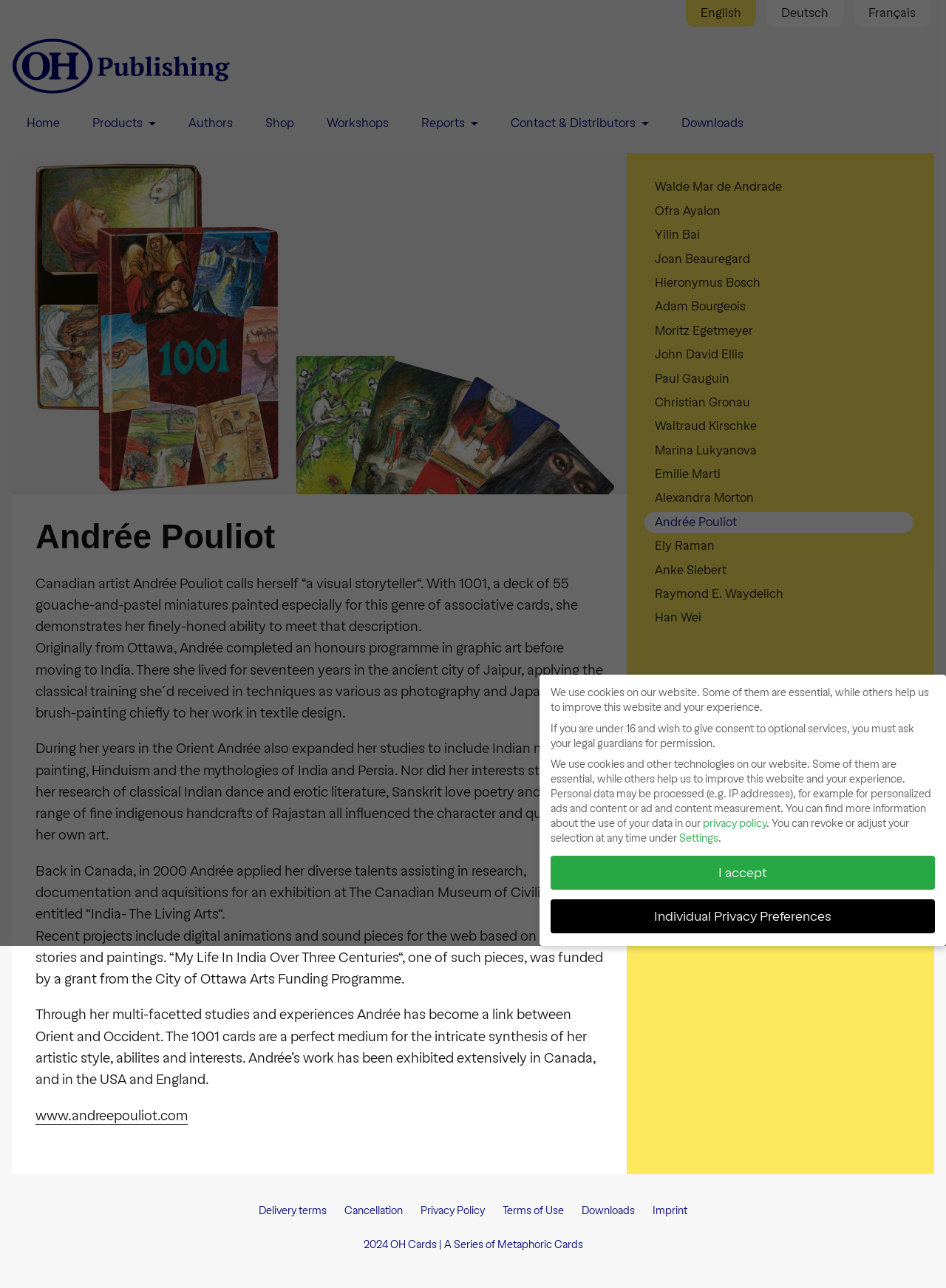Explain the webpage in detail, including its primary components.

The webpage is about Andrée Pouliot, a Canadian artist who calls herself a "visual storyteller." At the top of the page, there are three language options: English, Deutsch, and Français. Below these options, there is a navigation menu with links to Home, Products, Authors, Shop, Workshops, Reports, Contact & Distributors, and Downloads.

The main content of the page is an article about Andrée Pouliot, featuring an image of a card deck titled "1001" on the left side. Above the image, there is a heading with the artist's name. Below the image, there are five paragraphs of text describing Andrée Pouliot's background, artistic style, and experiences.

To the right of the image, there is a list of links to other authors, including Walde Mar de Andrade, Ofra Ayalon, and Yilin Bai, among others. At the bottom of the page, there are links to Delivery terms, Cancellation, Privacy Policy, Terms of Use, Downloads, and Imprint.

In the footer section, there is a notice about the use of cookies on the website, with options to accept or customize privacy preferences. There is also a copyright notice stating "2024 OH Cards | A Series of Metaphoric Cards."